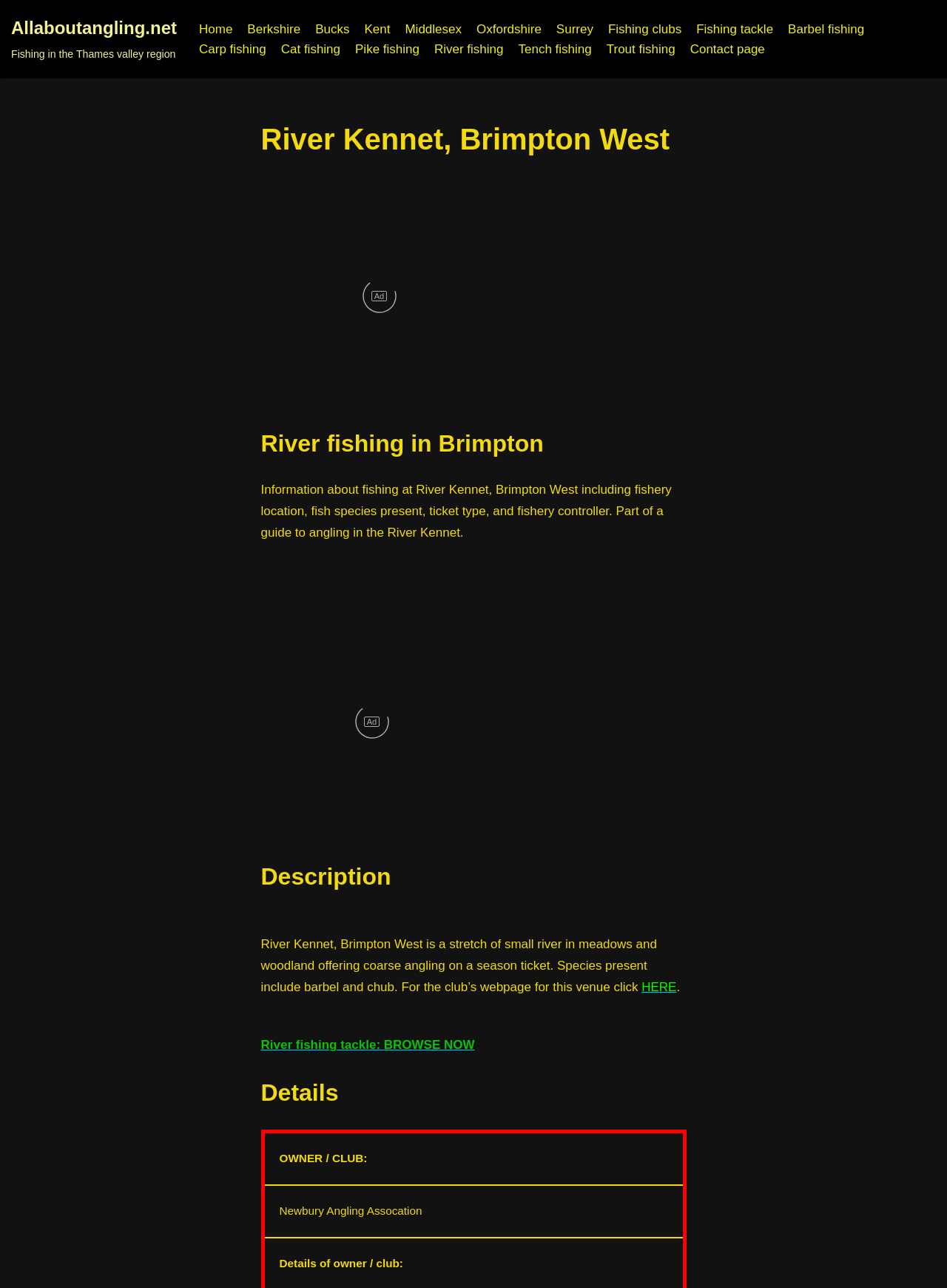Determine the bounding box coordinates for the clickable element required to fulfill the instruction: "View the 'River Kennet, Brimpton West' information". Provide the coordinates as four float numbers between 0 and 1, i.e., [left, top, right, bottom].

[0.275, 0.095, 0.725, 0.121]